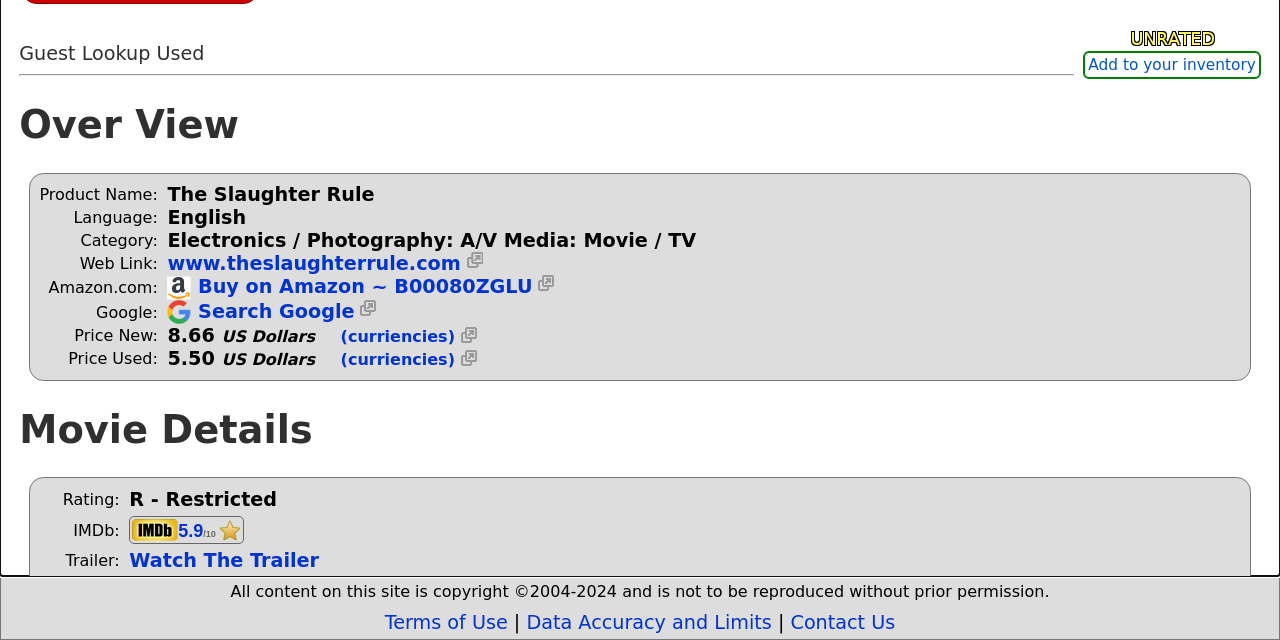Determine the bounding box coordinates (top-left x, top-left y, bottom-right x, bottom-right y) of the UI element described in the following text: www.theslaughterrule.com

[0.131, 0.394, 0.377, 0.43]